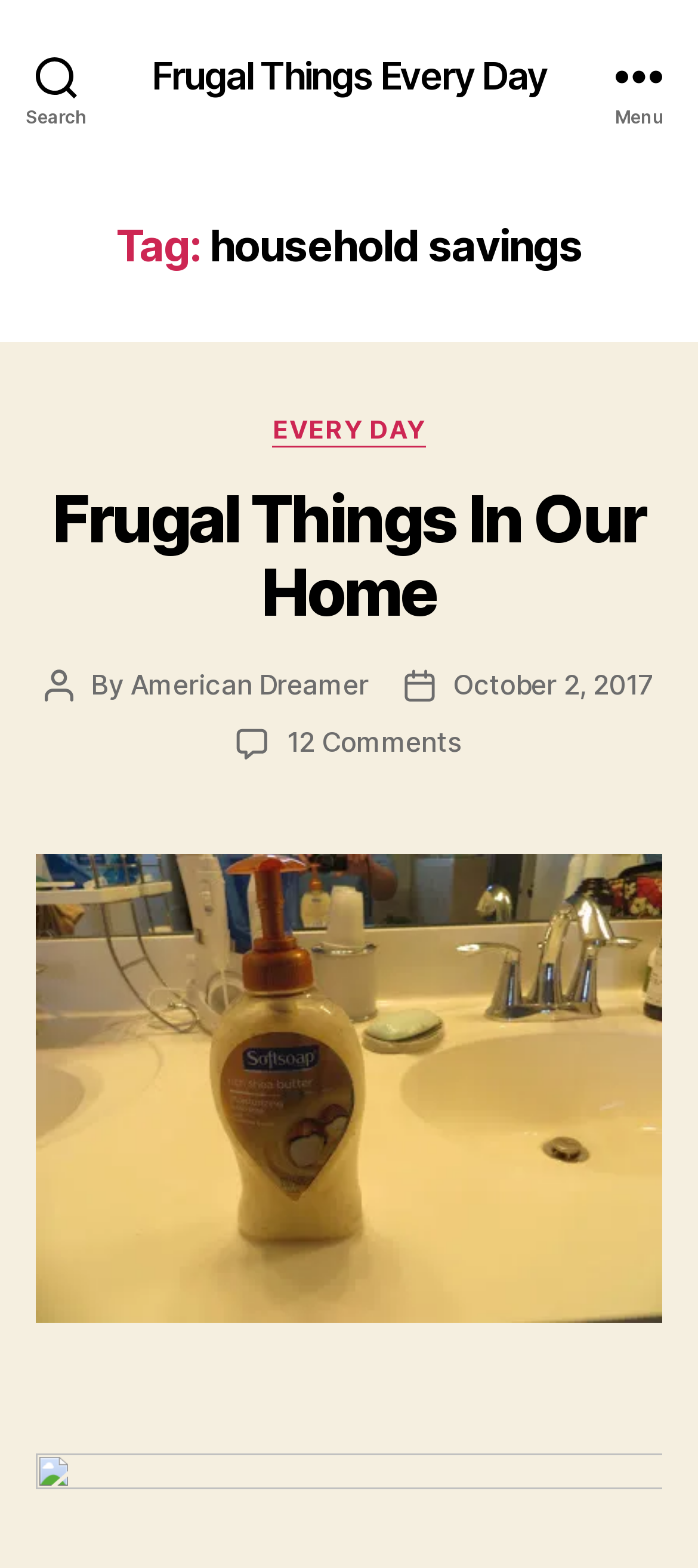Locate the bounding box of the UI element based on this description: "Frugal Things In Our Home". Provide four float numbers between 0 and 1 as [left, top, right, bottom].

[0.076, 0.306, 0.924, 0.403]